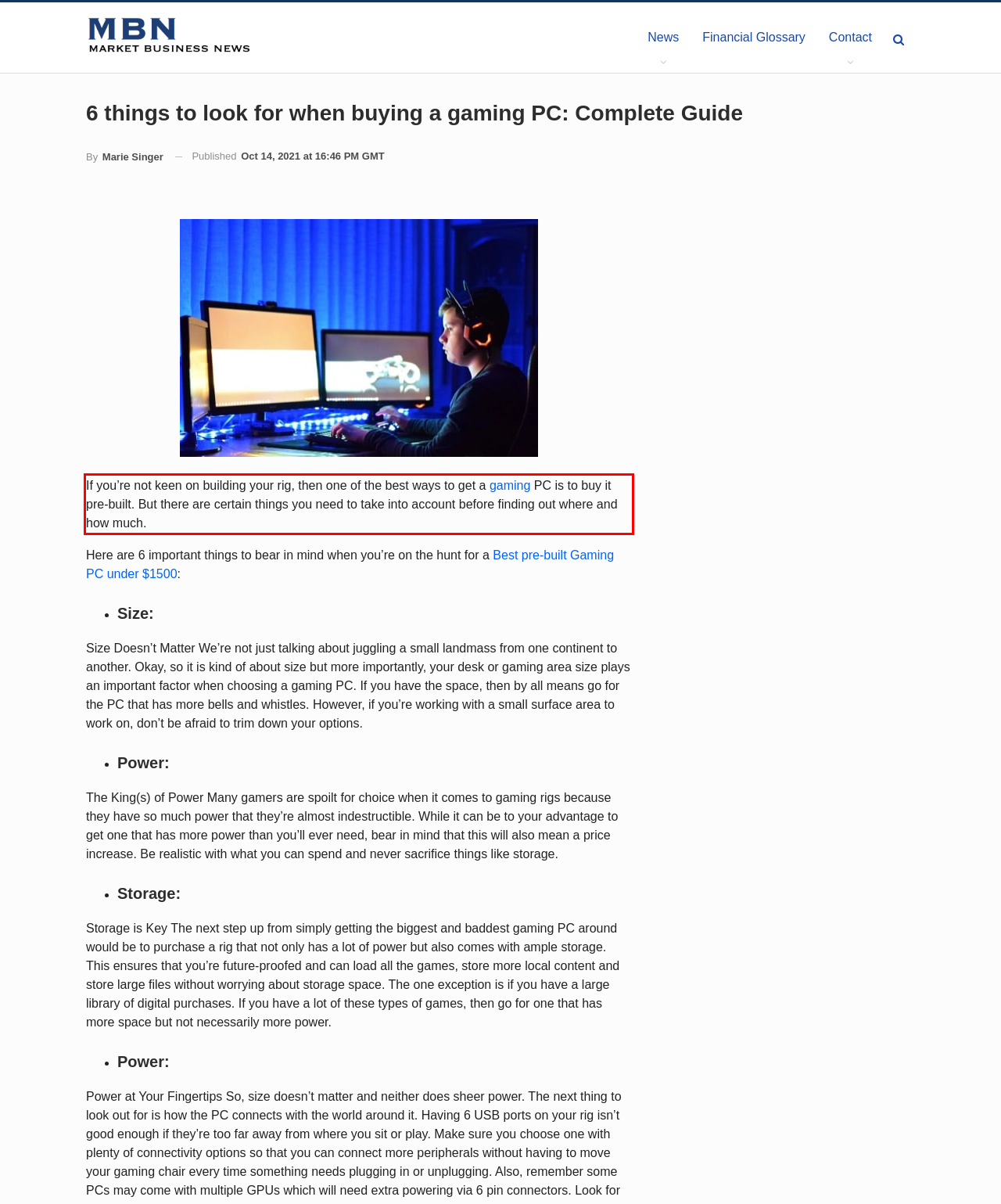Examine the webpage screenshot, find the red bounding box, and extract the text content within this marked area.

If you’re not keen on building your rig, then one of the best ways to get a gaming PC is to buy it pre-built. But there are certain things you need to take into account before finding out where and how much.